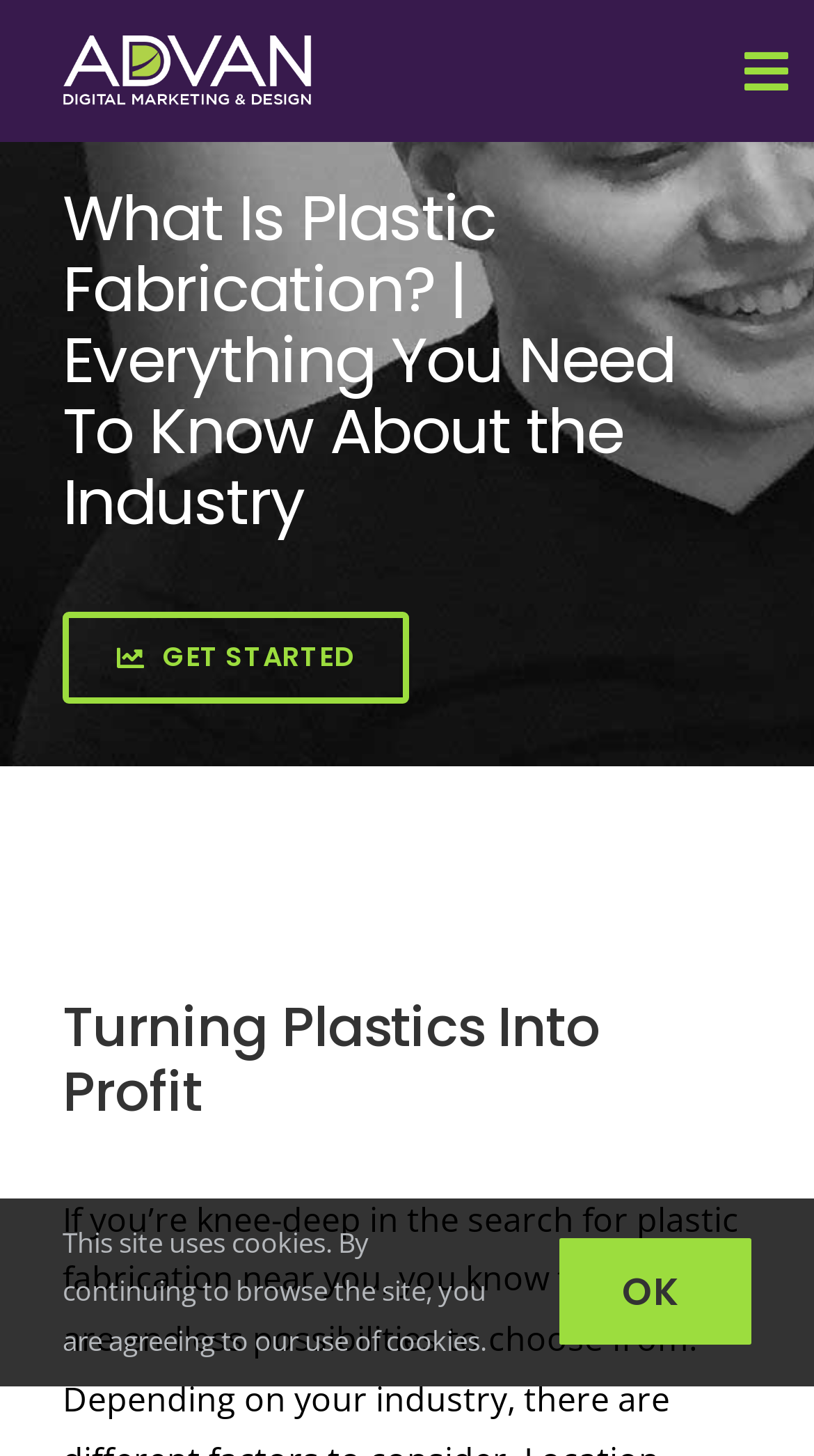Provide an in-depth caption for the elements present on the webpage.

The webpage is about plastic fabrication, with a focus on educating visitors about the industry. At the top left corner, there is a logo of "Advan" with a link to the main page. On the top right corner, there is a navigation menu with links to "Our Story", "Our Work", "Web Design", "Services", and "Let's Chat". 

Below the navigation menu, there is a heading that reads "What Is Plastic Fabrication? | Everything You Need To Know About the Industry". Next to this heading, there is a call-to-action link "GET STARTED". 

Further down, there is another heading "Turning Plastics Into Profit". 

At the bottom of the page, there is a notification about the site using cookies, with a link to "OK" to agree to the terms. Next to the "OK" link, there is a link to go back to the top of the page.